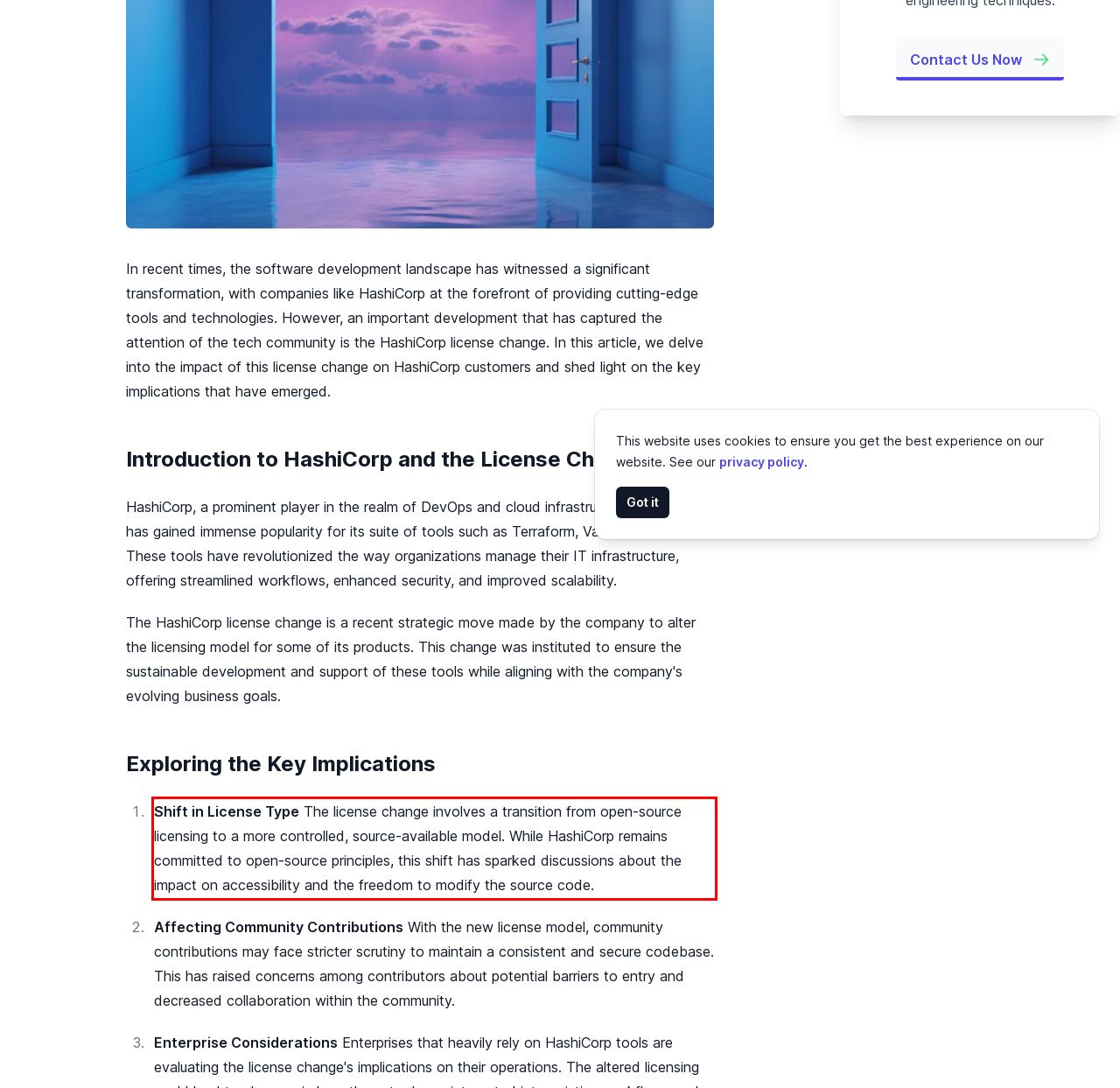Please examine the screenshot of the webpage and read the text present within the red rectangle bounding box.

Shift in License Type The license change involves a transition from open-source licensing to a more controlled, source-available model. While HashiCorp remains committed to open-source principles, this shift has sparked discussions about the impact on accessibility and the freedom to modify the source code.